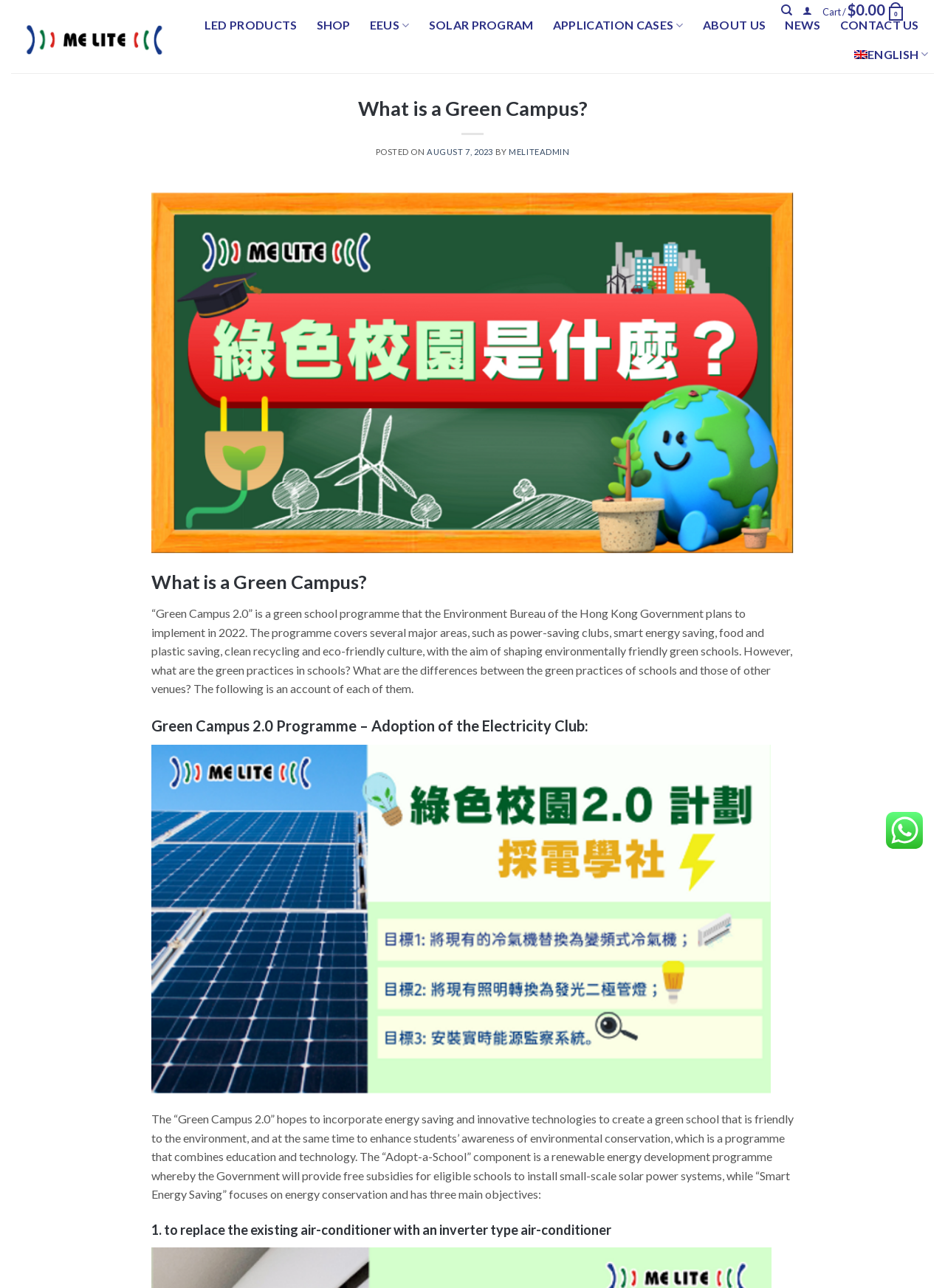Your task is to extract the text of the main heading from the webpage.

What is a Green Campus?